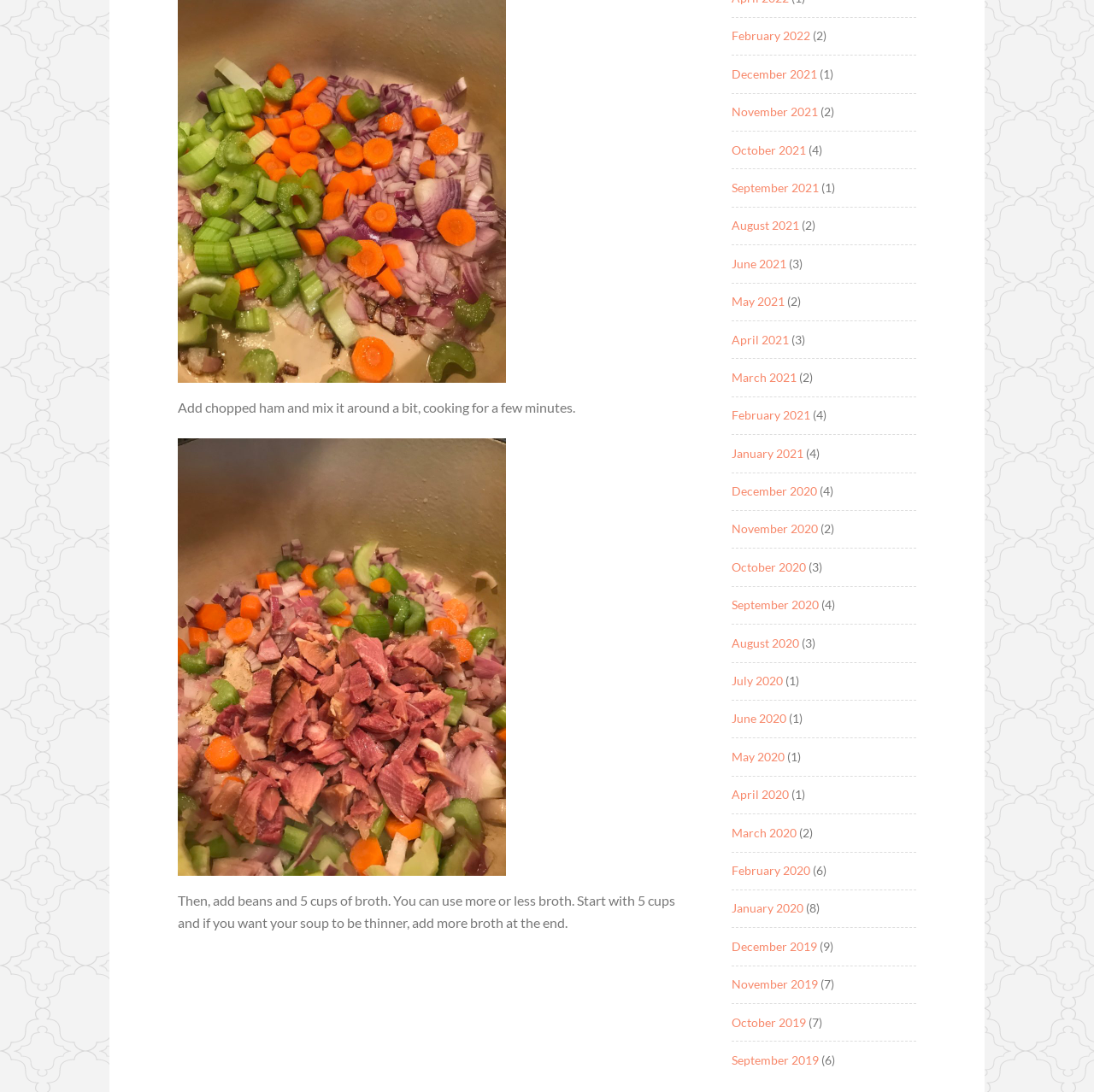Provide the bounding box coordinates of the section that needs to be clicked to accomplish the following instruction: "Read the recipe instructions."

[0.162, 0.365, 0.526, 0.38]